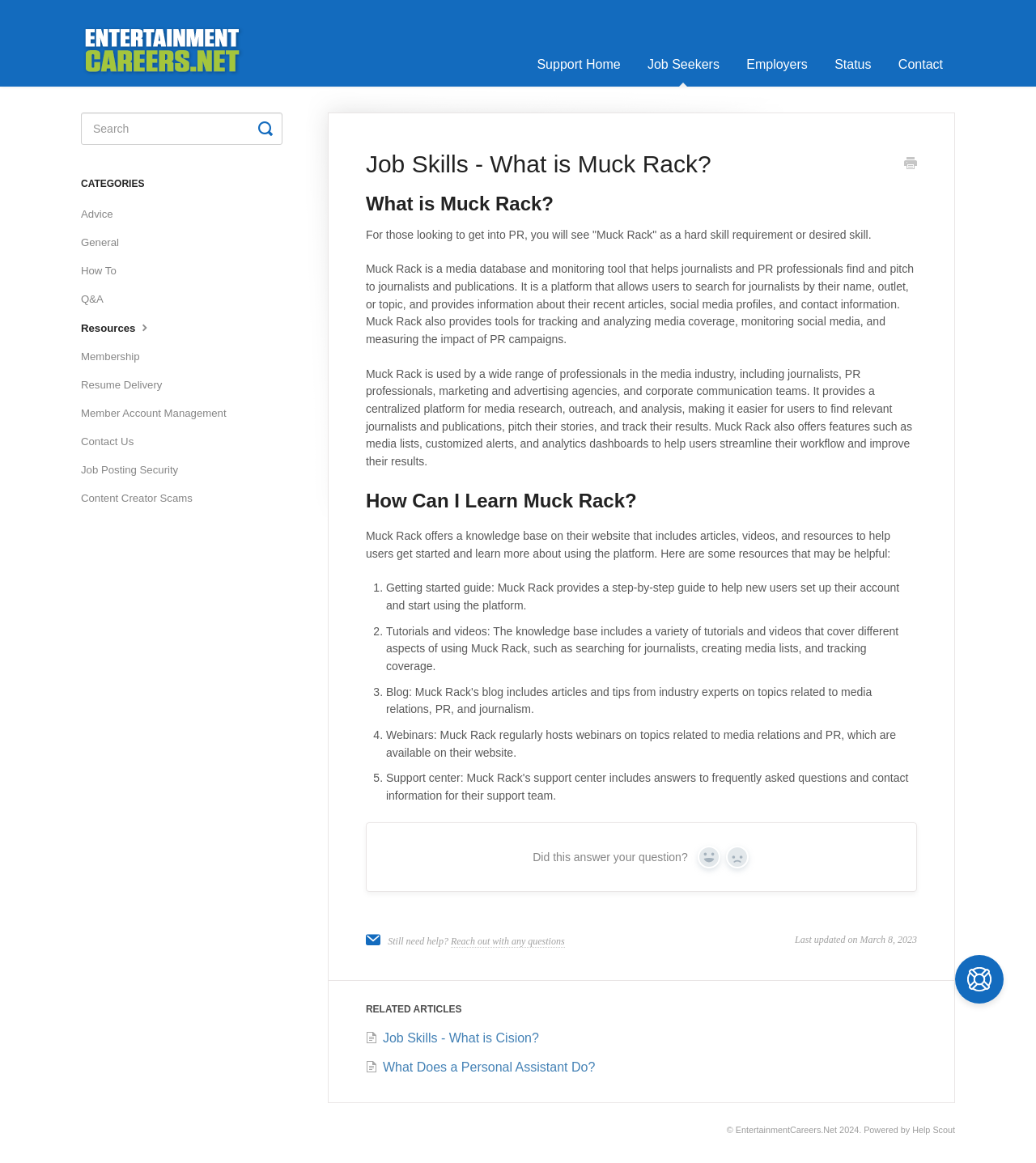What is the title or heading displayed on the webpage?

Job Skills - What is Muck Rack?